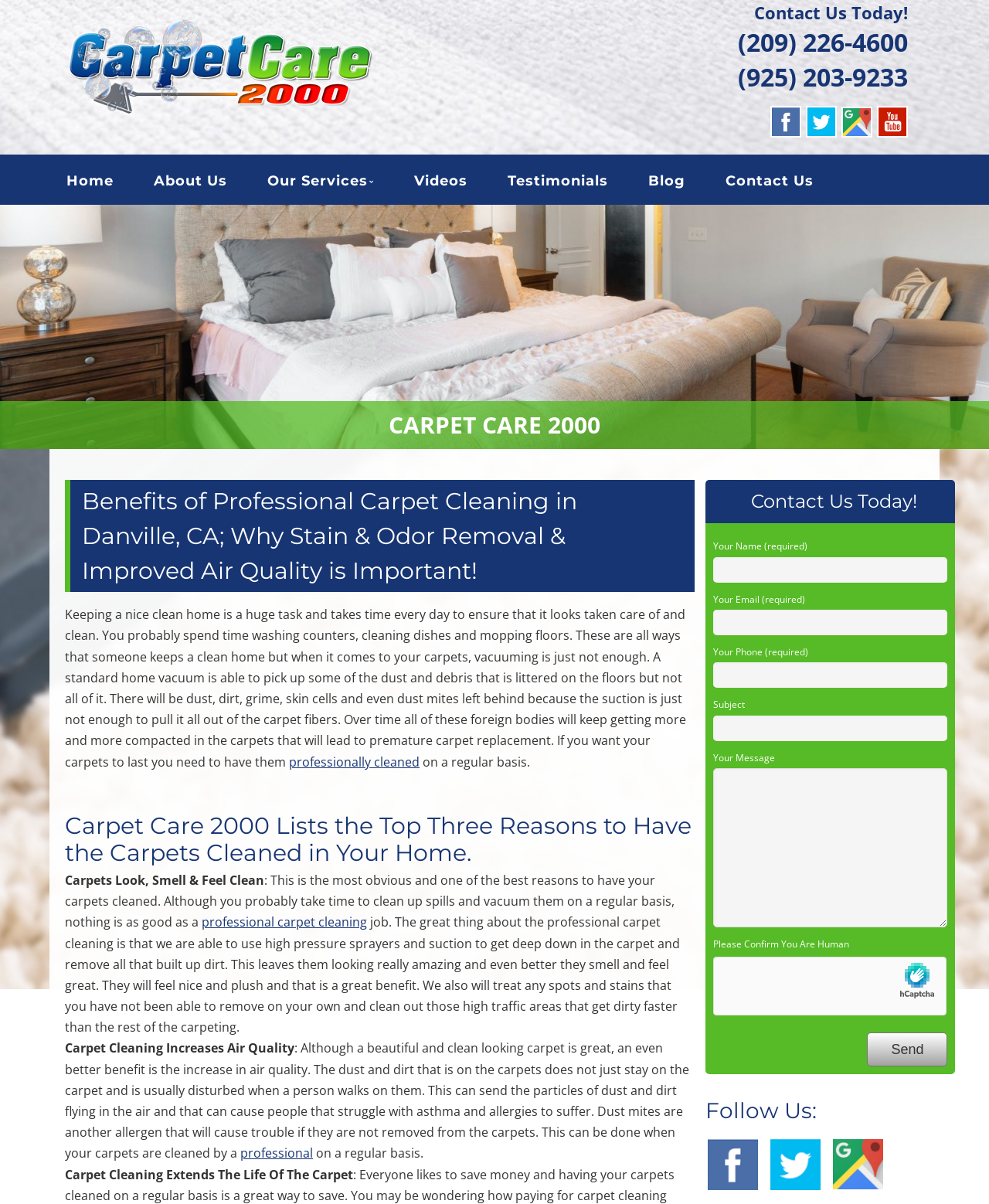Determine the bounding box coordinates of the region I should click to achieve the following instruction: "Follow Carpet Care 2000 on Facebook". Ensure the bounding box coordinates are four float numbers between 0 and 1, i.e., [left, top, right, bottom].

[0.779, 0.099, 0.81, 0.118]